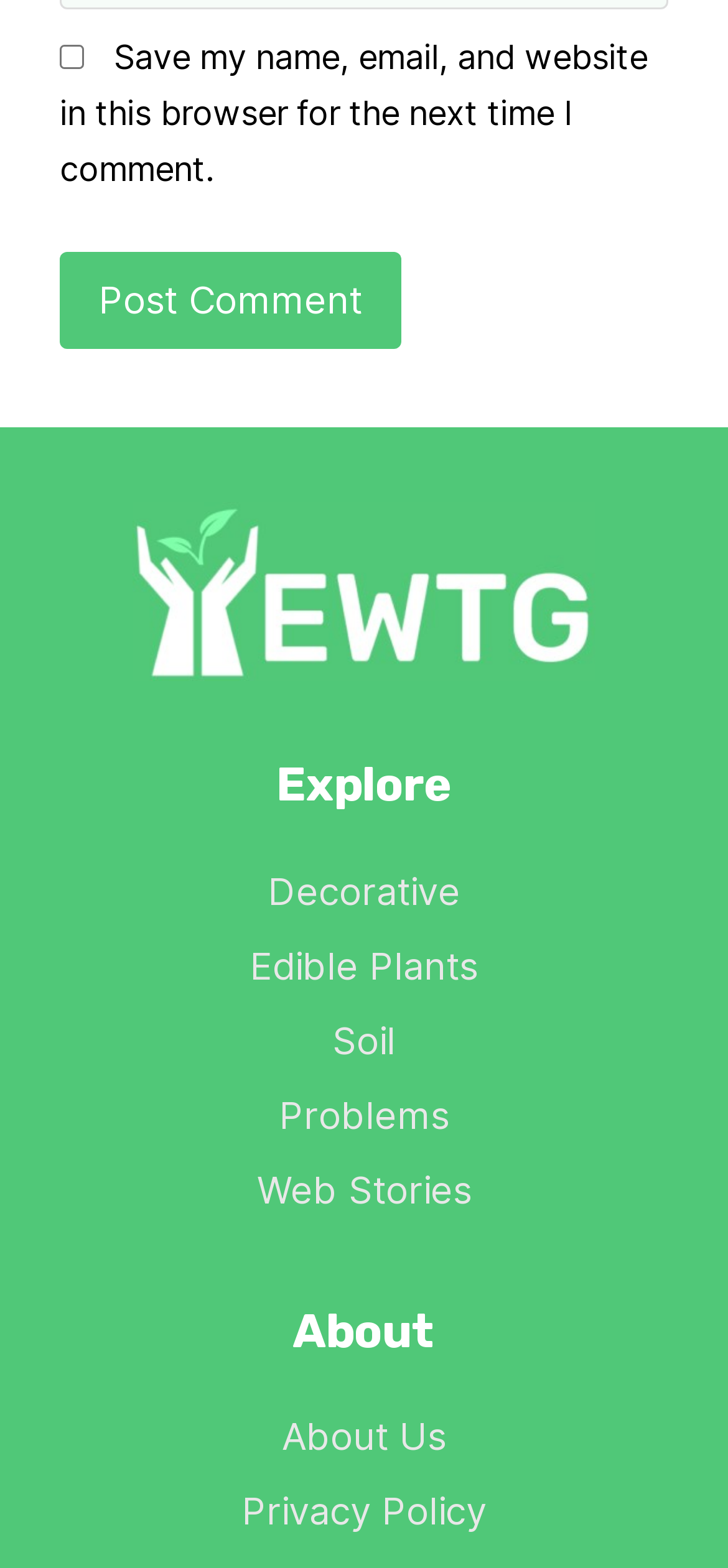Using the elements shown in the image, answer the question comprehensively: What is the purpose of the checkbox?

The checkbox is located at the top of the page with a bounding box coordinate of [0.082, 0.029, 0.115, 0.044]. Its OCR text is 'Save my name, email, and website in this browser for the next time I comment.' This suggests that the checkbox is used to save the user's comment information for future use.